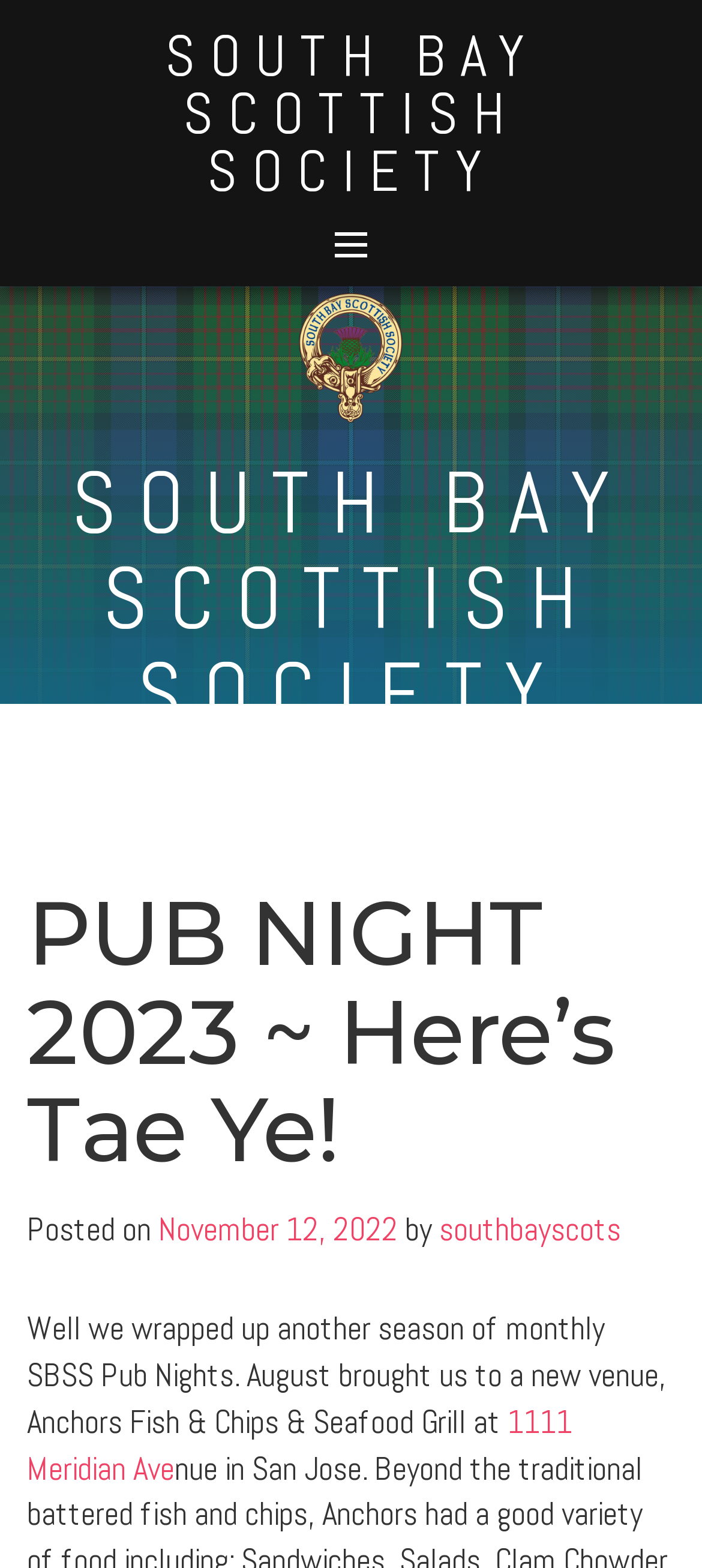Identify the bounding box coordinates of the area that should be clicked in order to complete the given instruction: "Visit the Anchors Fish & Chips & Seafood Grill location". The bounding box coordinates should be four float numbers between 0 and 1, i.e., [left, top, right, bottom].

[0.038, 0.893, 0.815, 0.949]